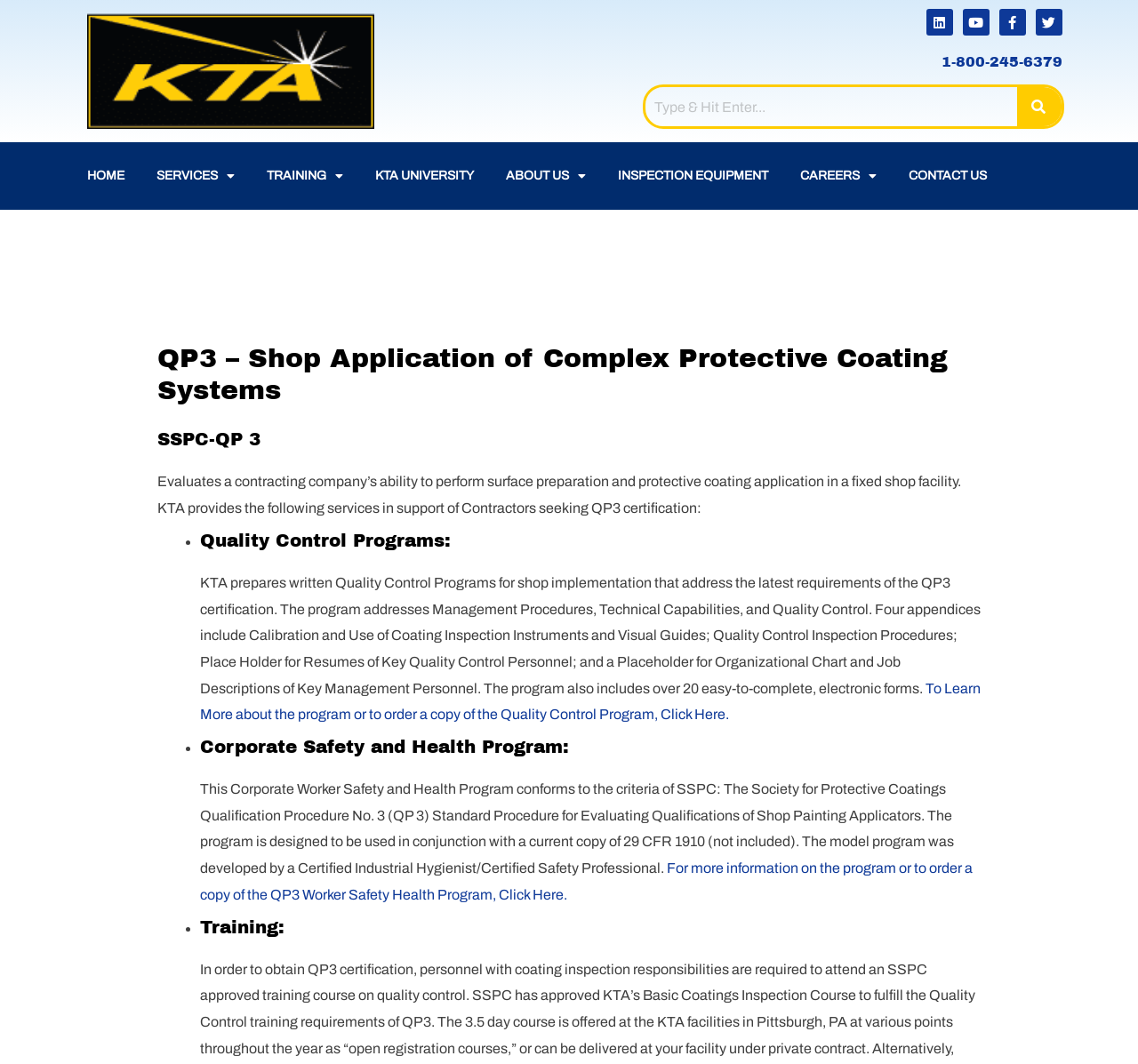How many services are listed under QP3 certification?
Carefully analyze the image and provide a thorough answer to the question.

I counted the number of services listed under QP3 certification by looking at the bullet points, which mention Quality Control Programs, Corporate Safety and Health Program, and Training, indicating that there are three services related to QP3 certification.